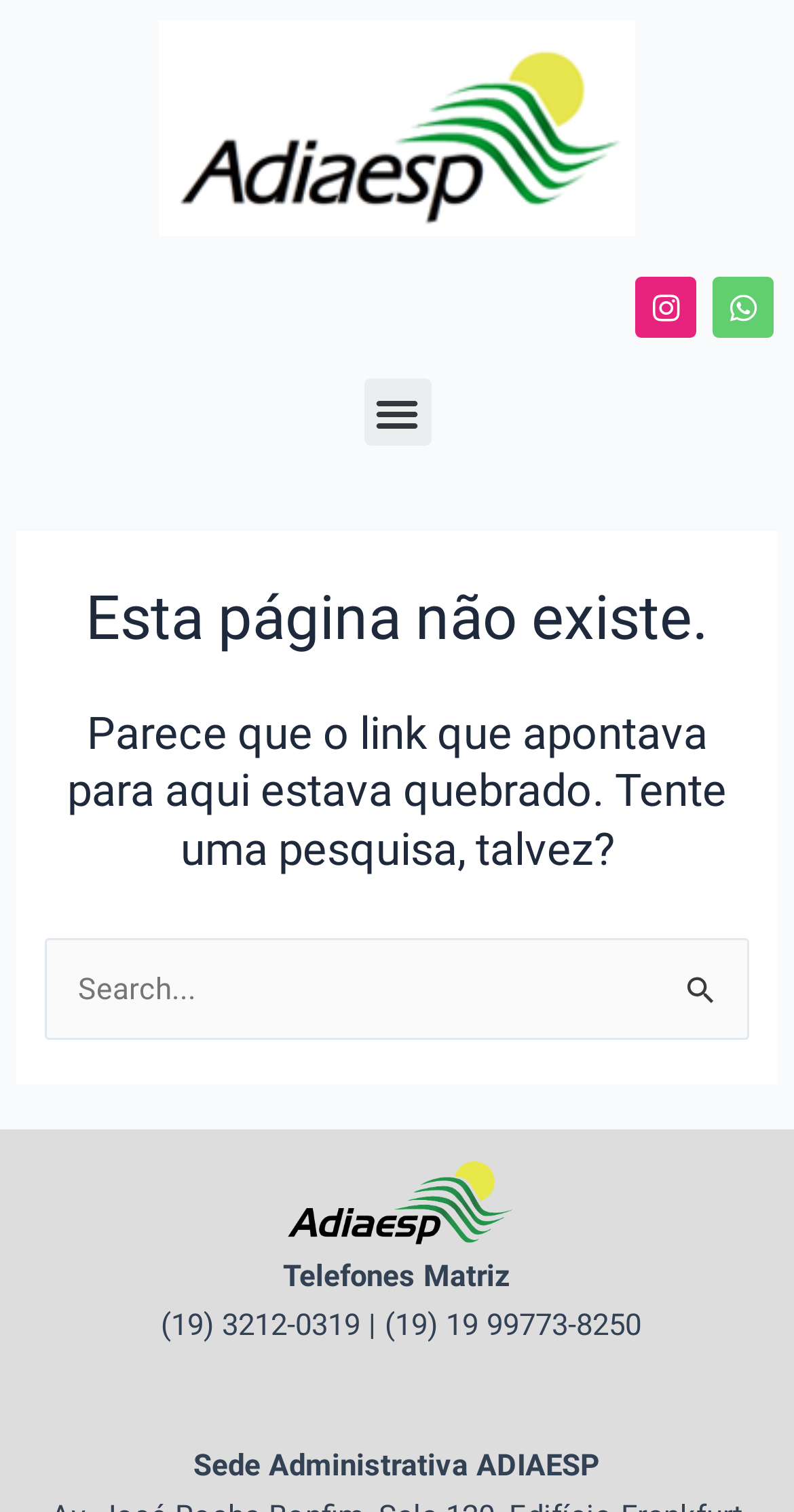Determine the main heading of the webpage and generate its text.

Esta página não existe.